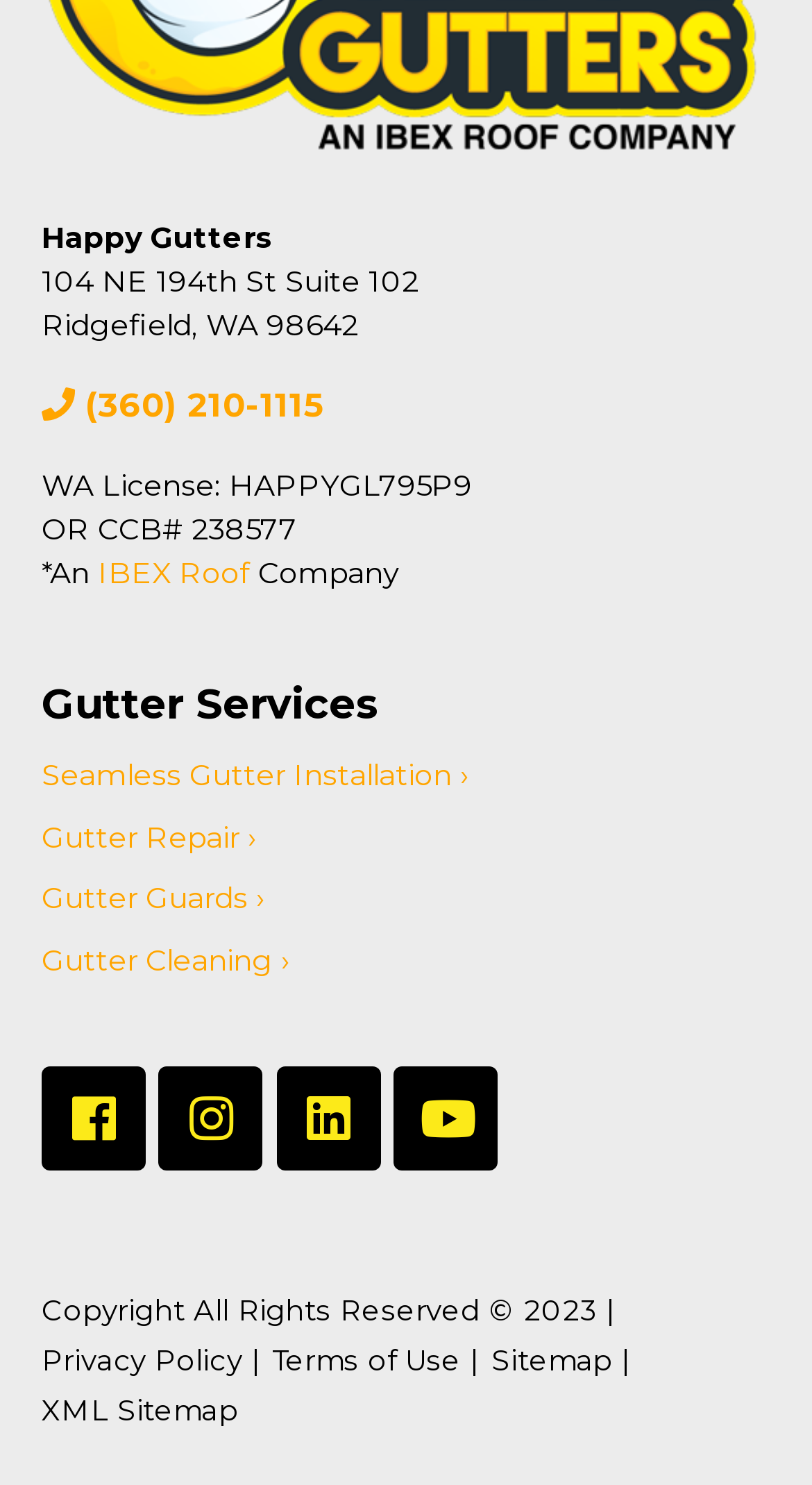Identify the bounding box coordinates of the element to click to follow this instruction: 'Read privacy policy'. Ensure the coordinates are four float values between 0 and 1, provided as [left, top, right, bottom].

[0.051, 0.905, 0.323, 0.927]